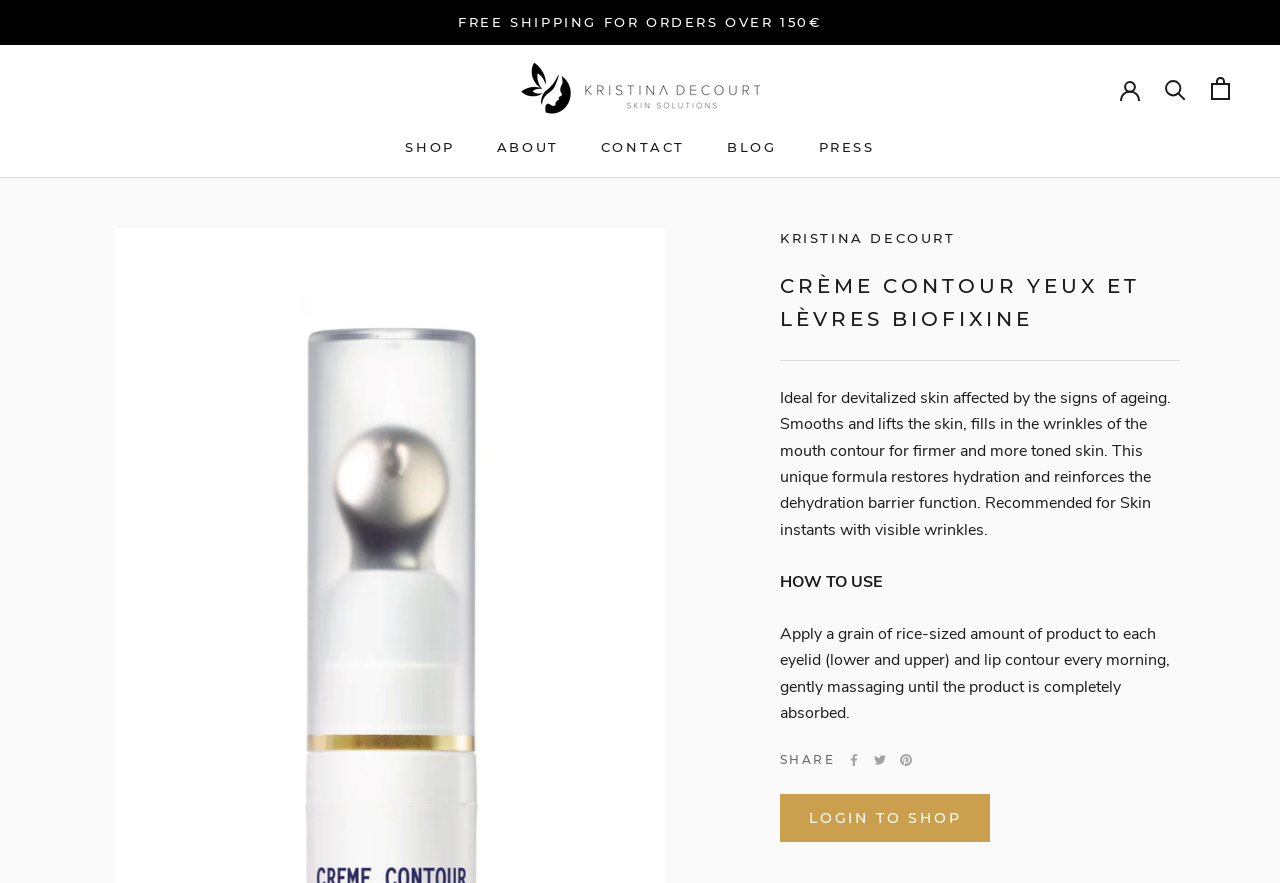What is the product name?
Please provide a single word or phrase in response based on the screenshot.

Crème Contour Yeux et Lèvres Biofixine